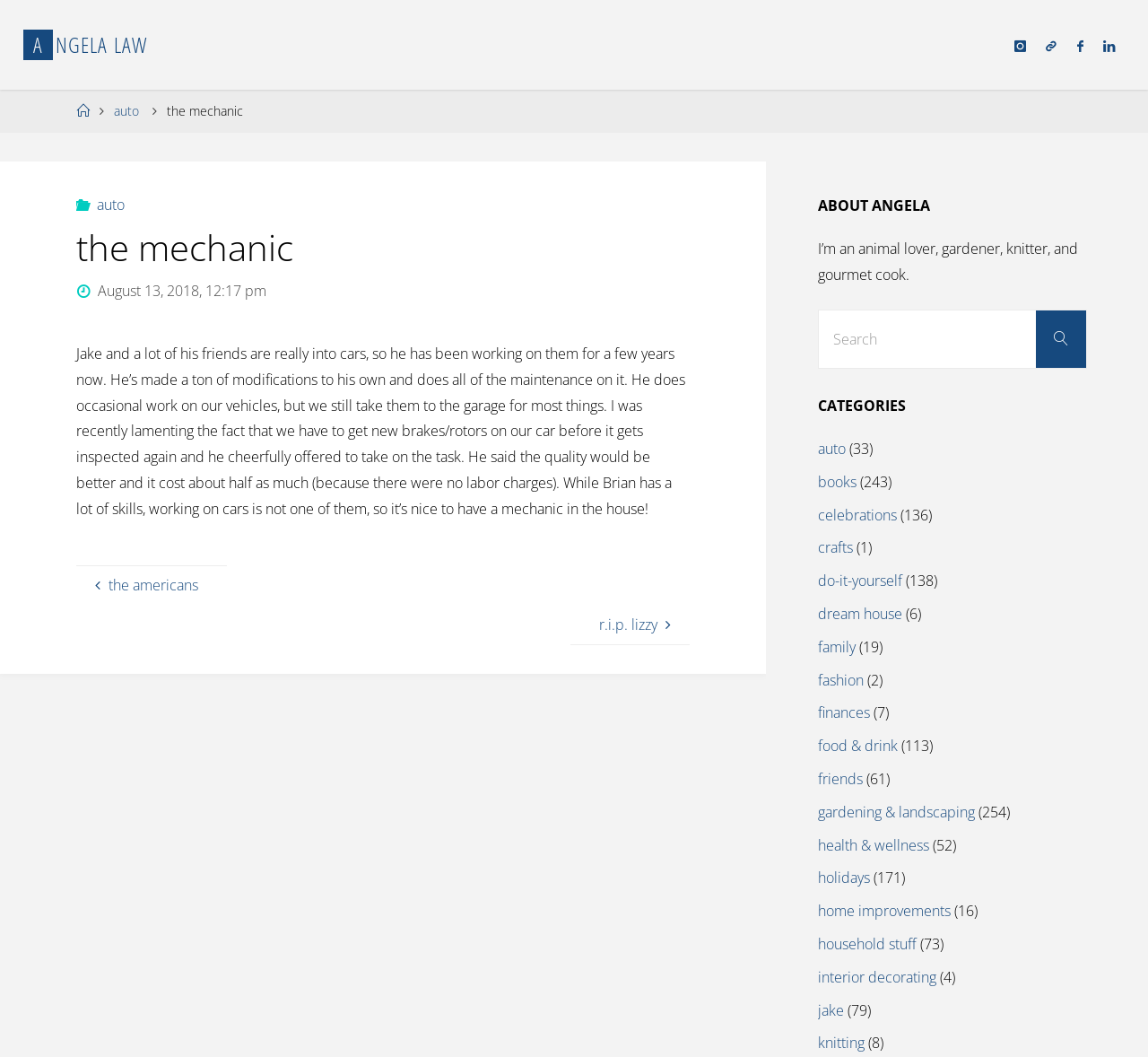Create a detailed narrative describing the layout and content of the webpage.

The webpage is a personal blog titled "The Mechanic - Angela Law". At the top, there is a navigation menu with links to "Home", "Auto", and other categories. Below the navigation menu, there is a header section with the title "The Mechanic" and a date "August 13, 2018, 12:17 pm". 

The main content area is divided into two columns. The left column contains a blog post with a title "the mechanic" and a paragraph of text describing Jake's passion for cars and his skills in modifying and maintaining them. The text also mentions that Jake offered to replace the brakes and rotors on the author's car, which would be cheaper and of better quality than taking it to a garage. 

The right column contains several sections, including "ABOUT ANGELA", which is a brief description of the author's interests, and a search bar. Below the search bar, there is a list of categories, including "auto", "books", "celebrations", and many others, each with a number of related posts in parentheses. 

There are no images on the page, but there are several icons, including social media links at the top right corner and a search icon next to the search bar. The overall layout is clean and easy to navigate, with clear headings and concise text.